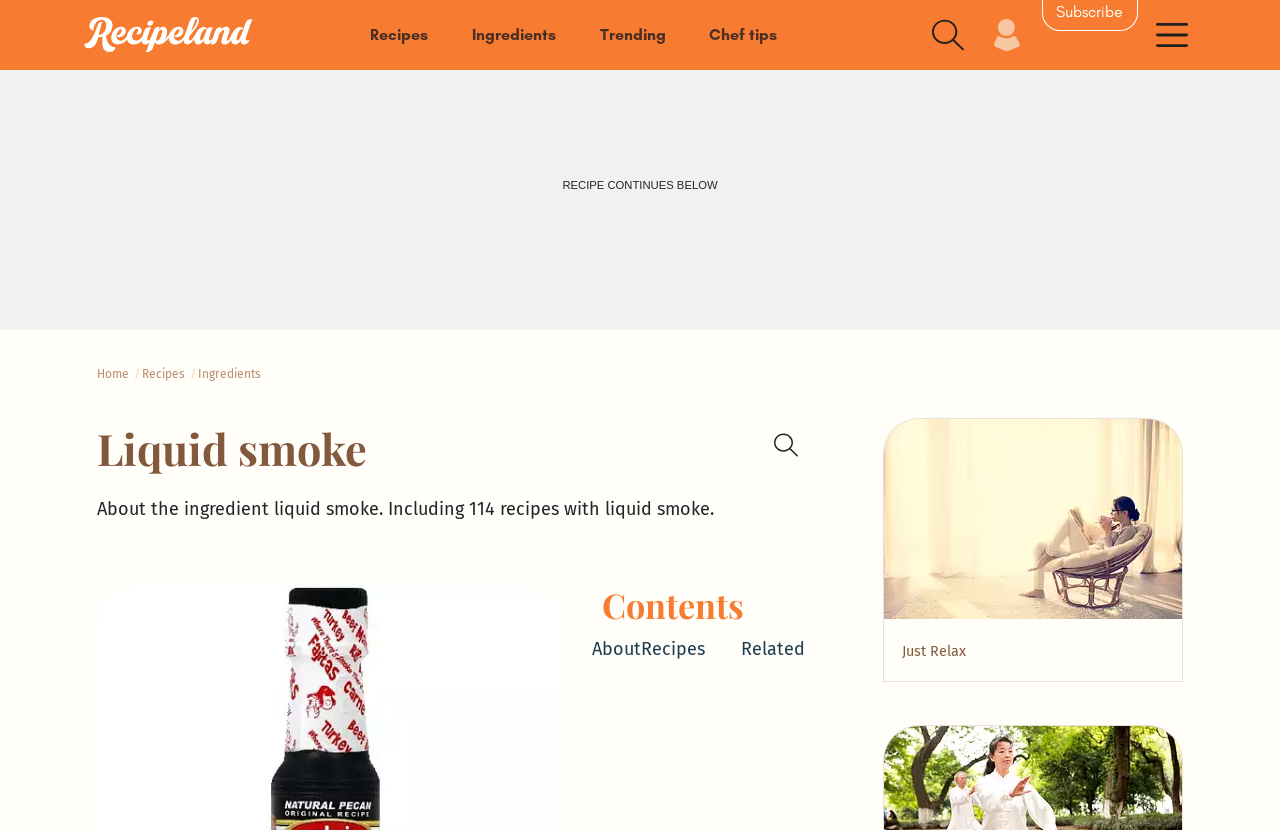Detail the features and information presented on the webpage.

This webpage is about the ingredient liquid smoke, featuring 114 recipes that use it. At the top, there are several links to navigate to different sections of the website, including "Recipes", "Ingredients", "Trending", and "Chef tips". On the right side, there are two buttons, "Find recipes" and "Join or sign in", followed by a link to "Subscribe". 

Below these navigation links, there is a prominent heading that reads "Liquid smoke", accompanied by a brief description of the ingredient and the number of recipes available. 

To the right of the heading, there is a search button with a magnifying glass icon. Below the search button, there is a heading that says "Contents", which likely serves as a table of contents for the page.

The page also features a large image on the right side, titled "Just Relax", which may be an advertisement or a related content. There is also a link to "Just Relax" below the image.

Further down the page, there are three links to "About", "Recipes 114", and "Related", which may provide more information about the ingredient, the recipes, and related content.